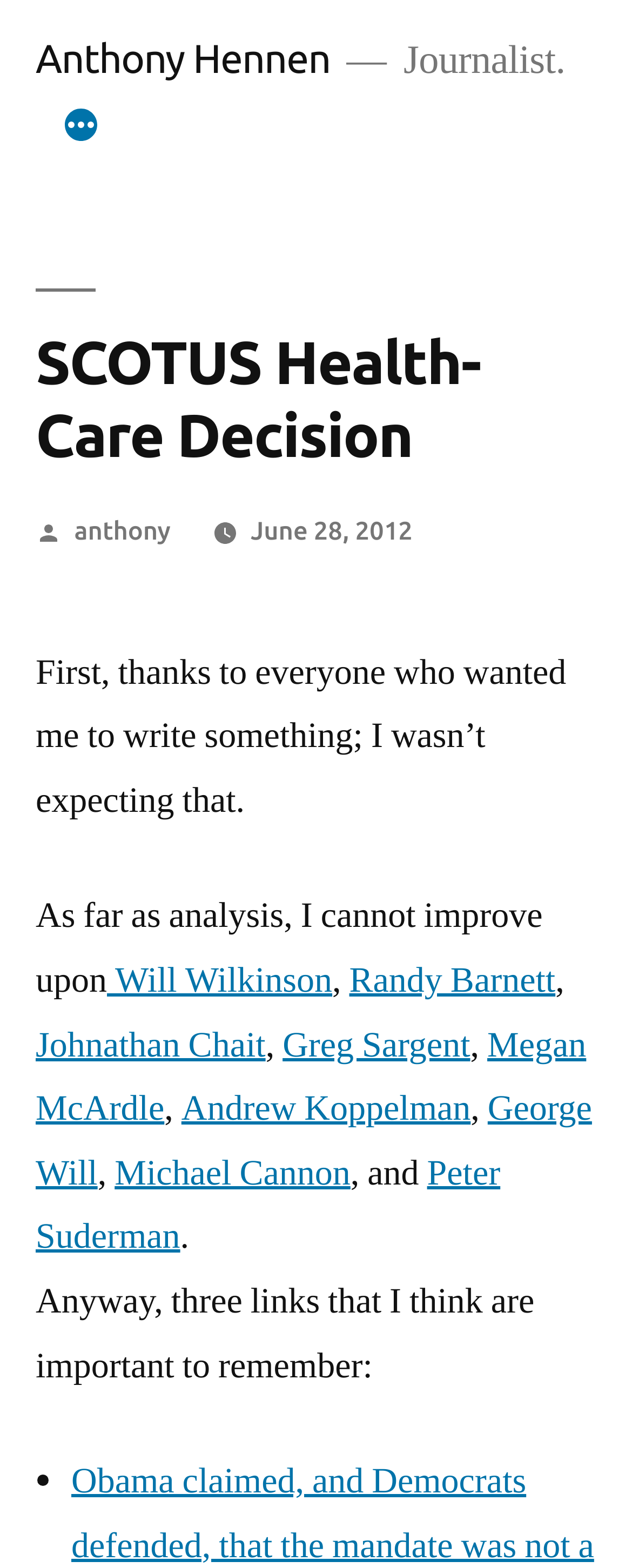Explain the contents of the webpage comprehensively.

This webpage is a blog post titled "SCOTUS Health-Care Decision" by Anthony Hennen, a journalist. At the top left corner, there is a link to the author's name, followed by a static text "Journalist." Below this, there is a top menu navigation bar that spans almost the entire width of the page.

The main content of the blog post is divided into several sections. The first section starts with a static text "First, thanks to everyone who wanted me to write something; I wasn’t expecting that." This is followed by a series of links to names, including Will Wilkinson, Randy Barnett, Johnathan Chait, Greg Sargent, and others, with commas separating them. These links are positioned in a vertical column, with the first link starting from the top left corner and the subsequent links below it.

Below this section, there is another static text "Anyway, three links that I think are important to remember:" followed by a bullet point list, indicated by a "•" symbol. The list is not fully populated in the provided accessibility tree, but it appears to be a short list of important links.

Throughout the webpage, there are no images, but there are several links, static texts, and a navigation menu. The overall structure of the webpage is simple, with a clear hierarchy of elements and a focus on the blog post's content.